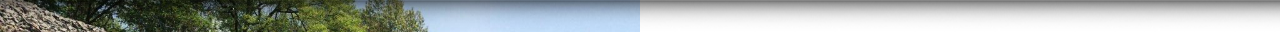Capture every detail in the image and describe it fully.

The image showcases a close-up view of a construction or geological site, where the focus appears to be on the materials and techniques used in ground improvement. In the foreground, a textured surface likely made of stones or aggregates is visible, indicative of the components utilized in processes like compaction grouting or rock grouting. Surrounding the area are lush green trees, suggesting a natural setting that contrasts with the engineered materials. This juxtaposition highlights the importance of integrating construction practices with environmental considerations, reflecting a commitment to sustainable and effective ground improvement strategies. The accompanying text likely emphasizes the capabilities of Coastal Drilling in providing advanced grouting solutions for various construction challenges.